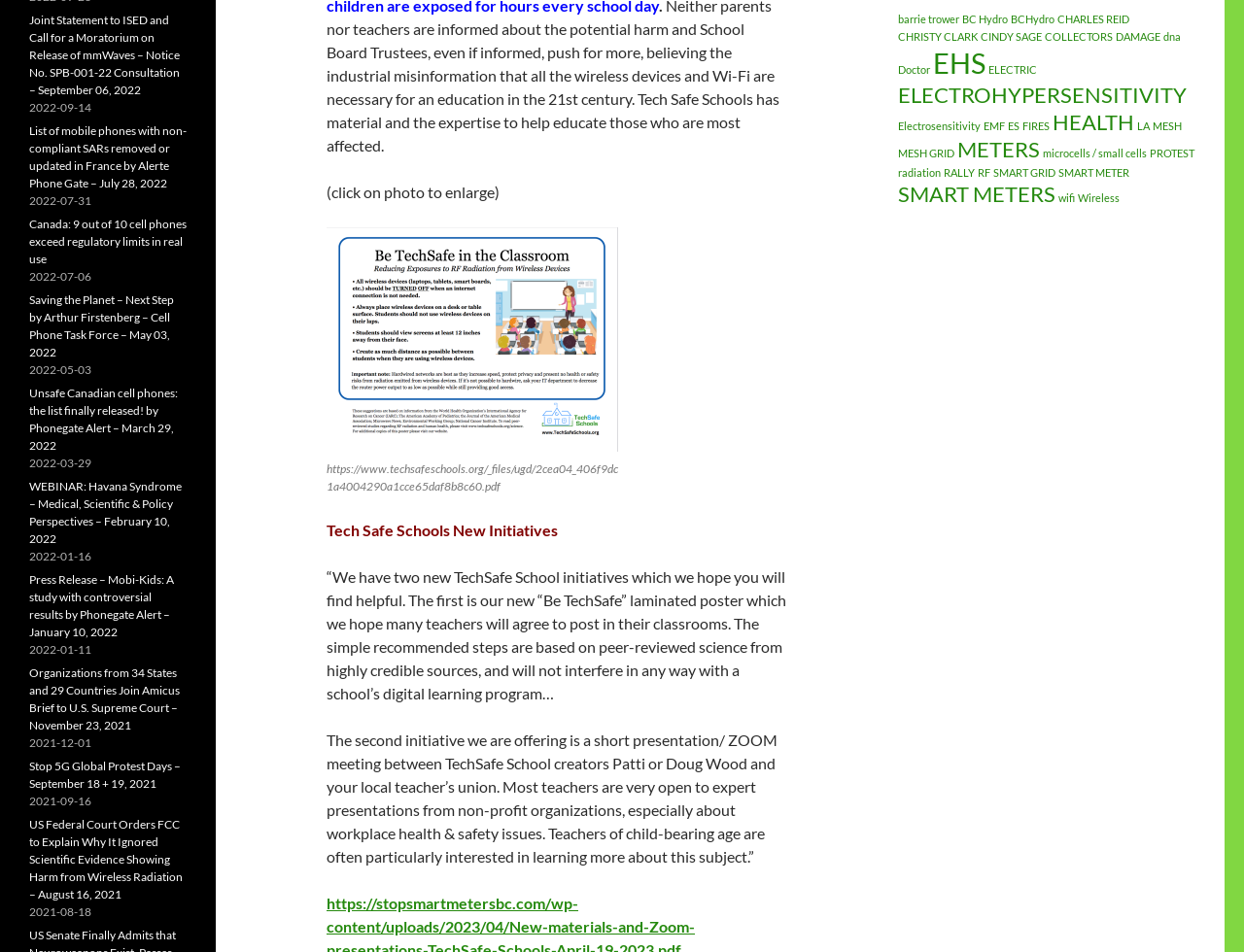From the webpage screenshot, identify the region described by The Stages of Grief. Provide the bounding box coordinates as (top-left x, top-left y, bottom-right x, bottom-right y), with each value being a floating point number between 0 and 1.

None